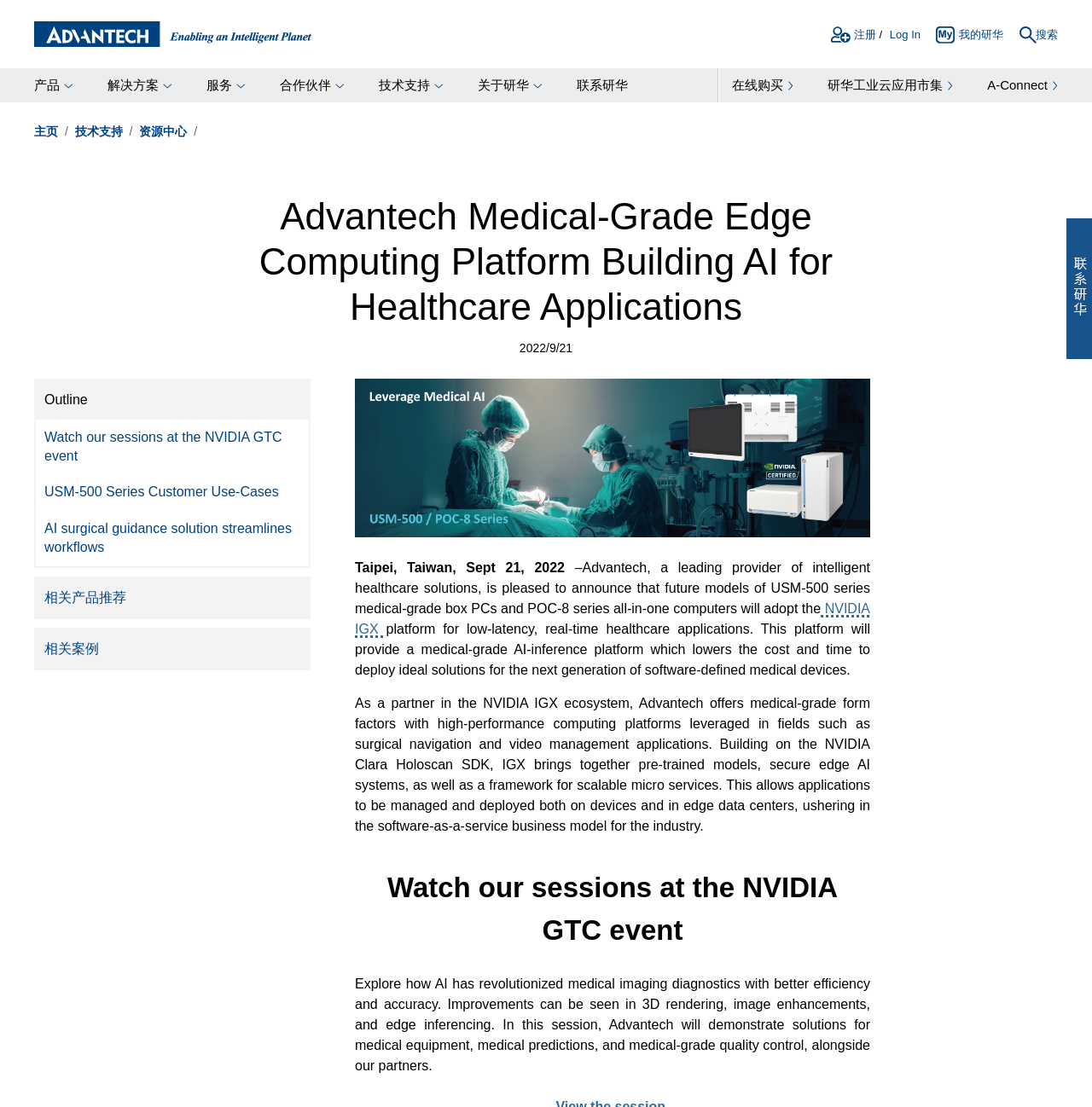Predict the bounding box of the UI element that fits this description: "USM-500 Series Customer Use-Cases".

[0.033, 0.429, 0.283, 0.461]